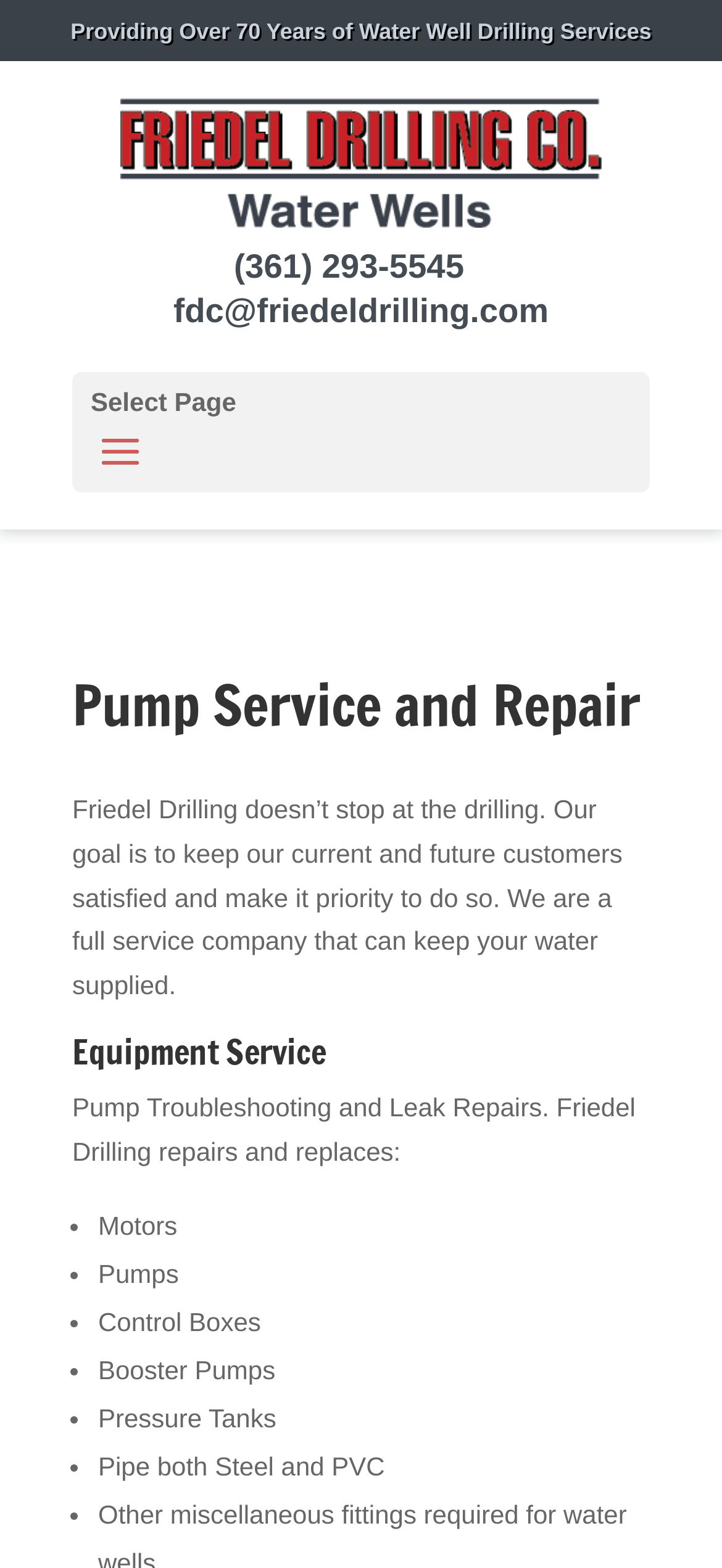Please provide a one-word or phrase answer to the question: 
What is the goal of Friedel Drilling?

To keep customers satisfied